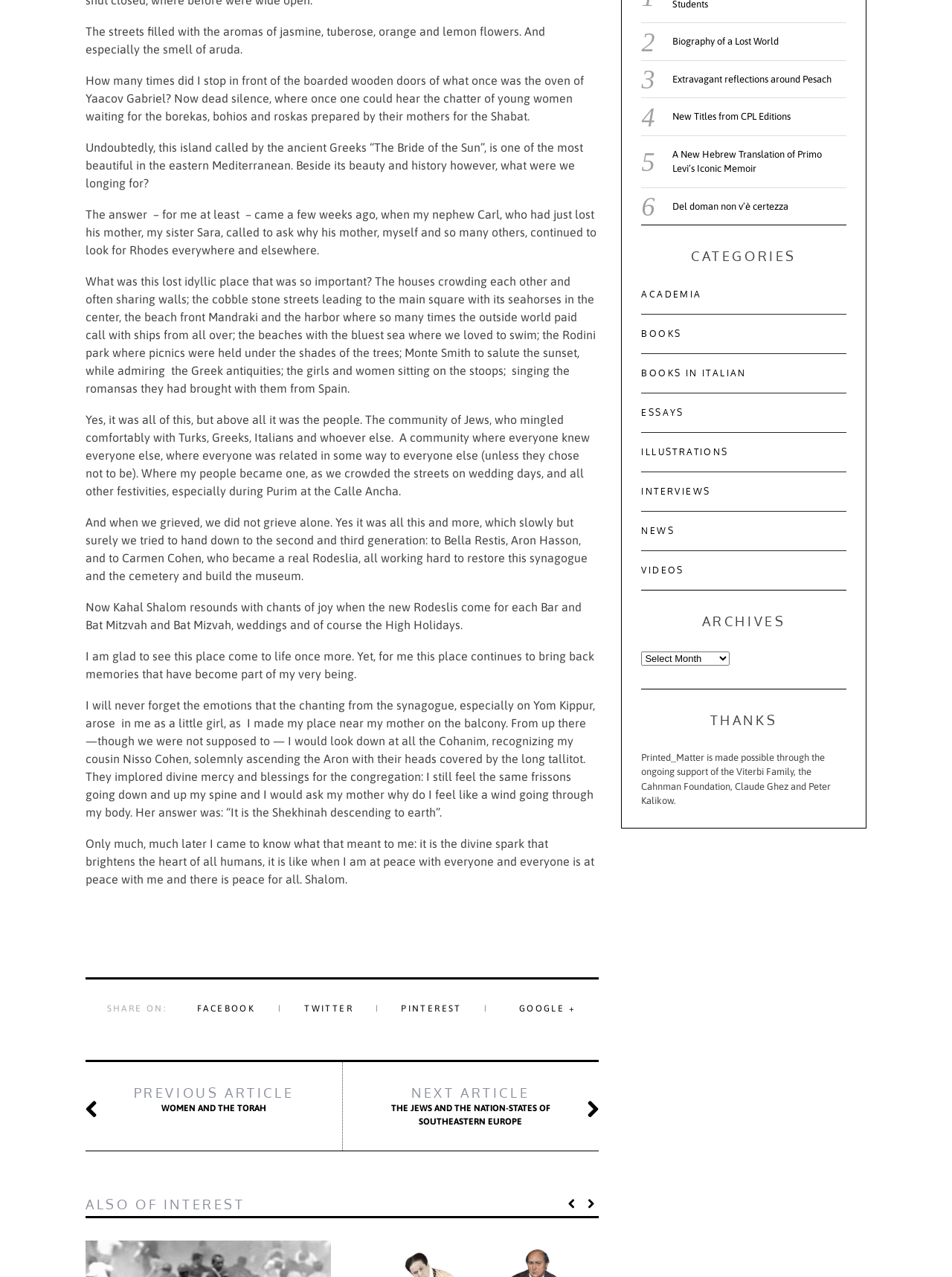Bounding box coordinates should be in the format (top-left x, top-left y, bottom-right x, bottom-right y) and all values should be floating point numbers between 0 and 1. Determine the bounding box coordinate for the UI element described as: parent_node: ALSO OF INTEREST

[0.612, 0.937, 0.629, 0.95]